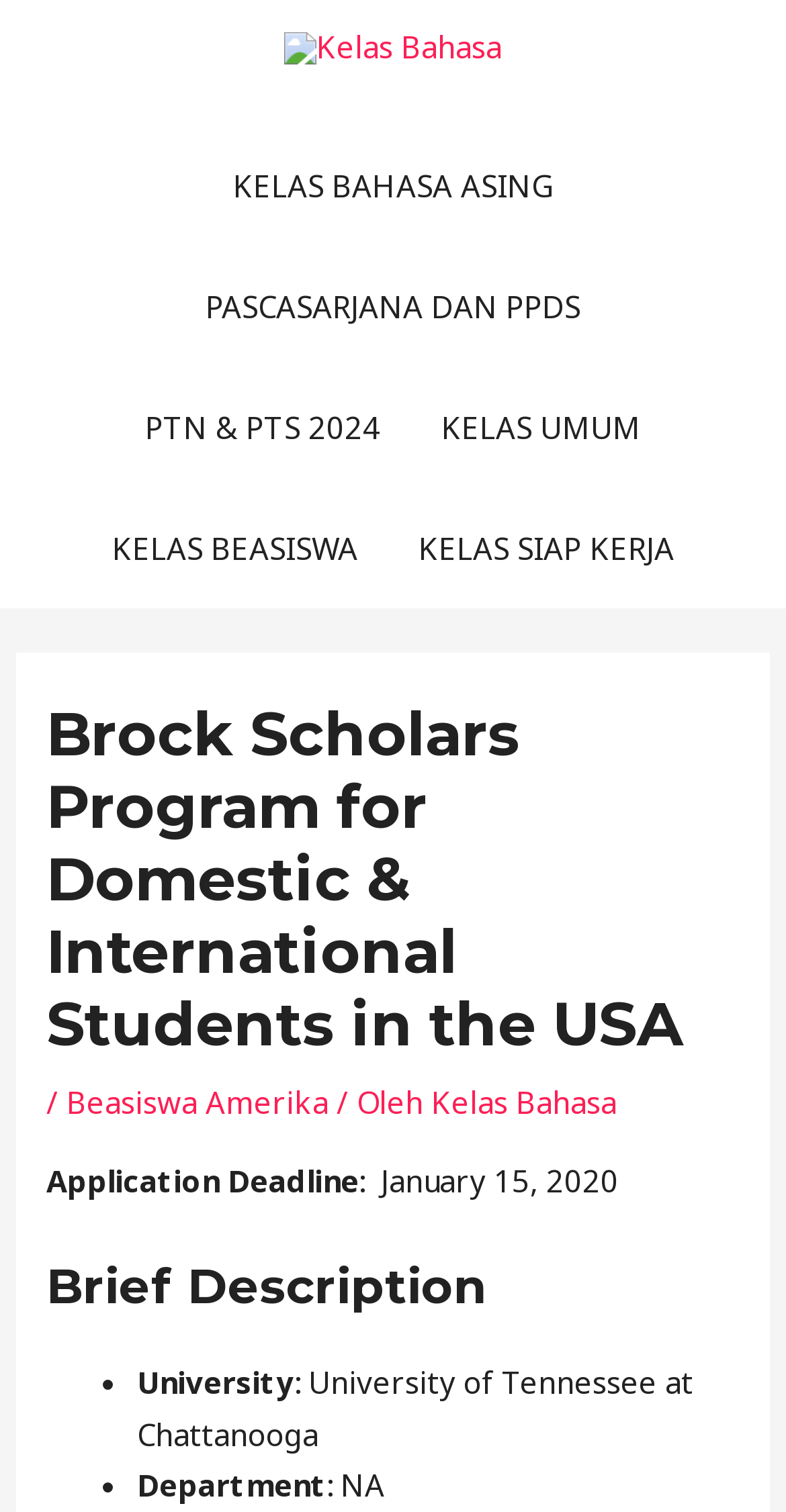Please identify the bounding box coordinates of the element's region that needs to be clicked to fulfill the following instruction: "View the details of Brock Scholars Program". The bounding box coordinates should consist of four float numbers between 0 and 1, i.e., [left, top, right, bottom].

[0.059, 0.462, 0.941, 0.702]